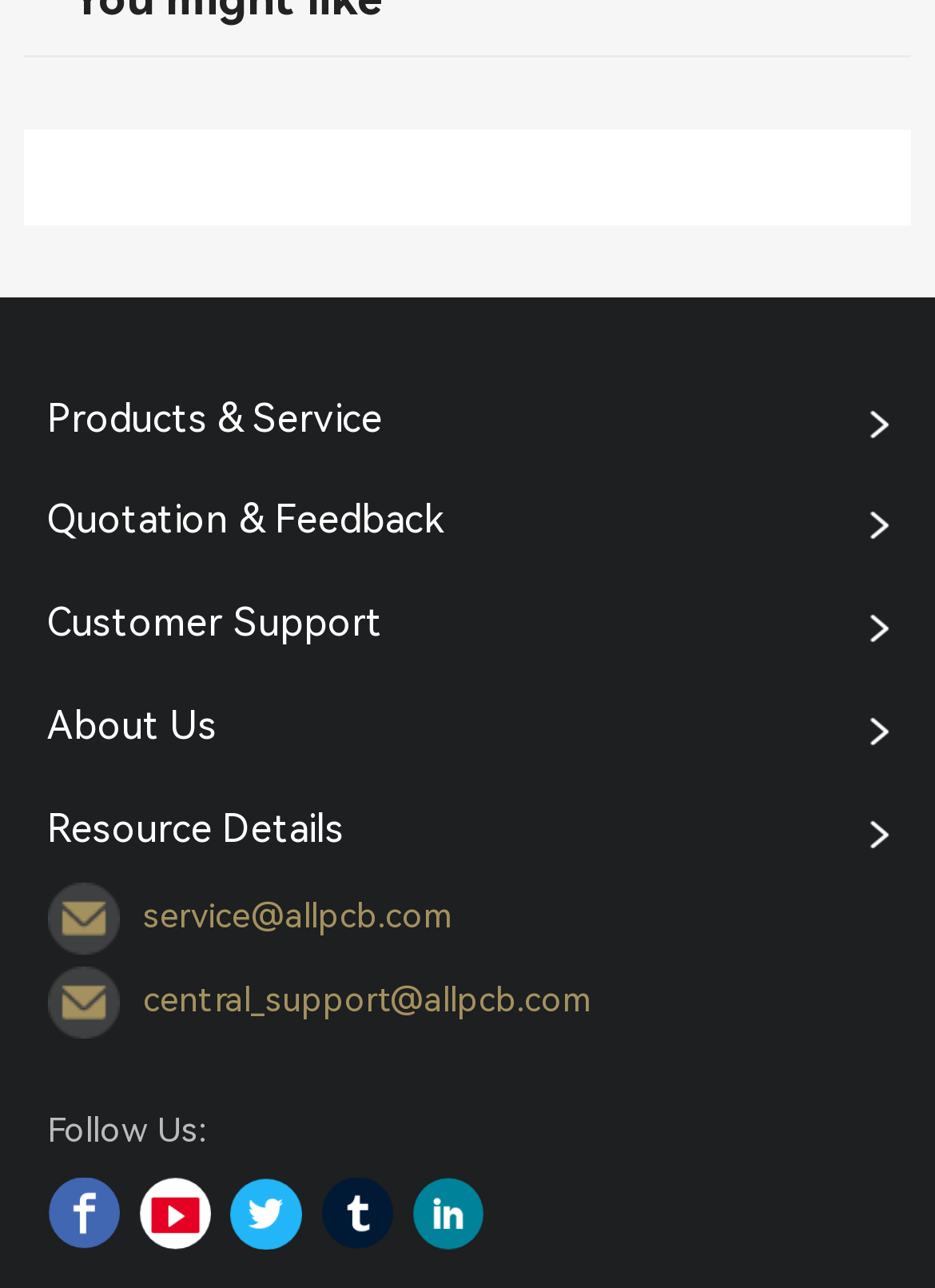Answer the question in one word or a short phrase:
What are the main categories on this website?

Products, Quotation, Support, About Us, Resource